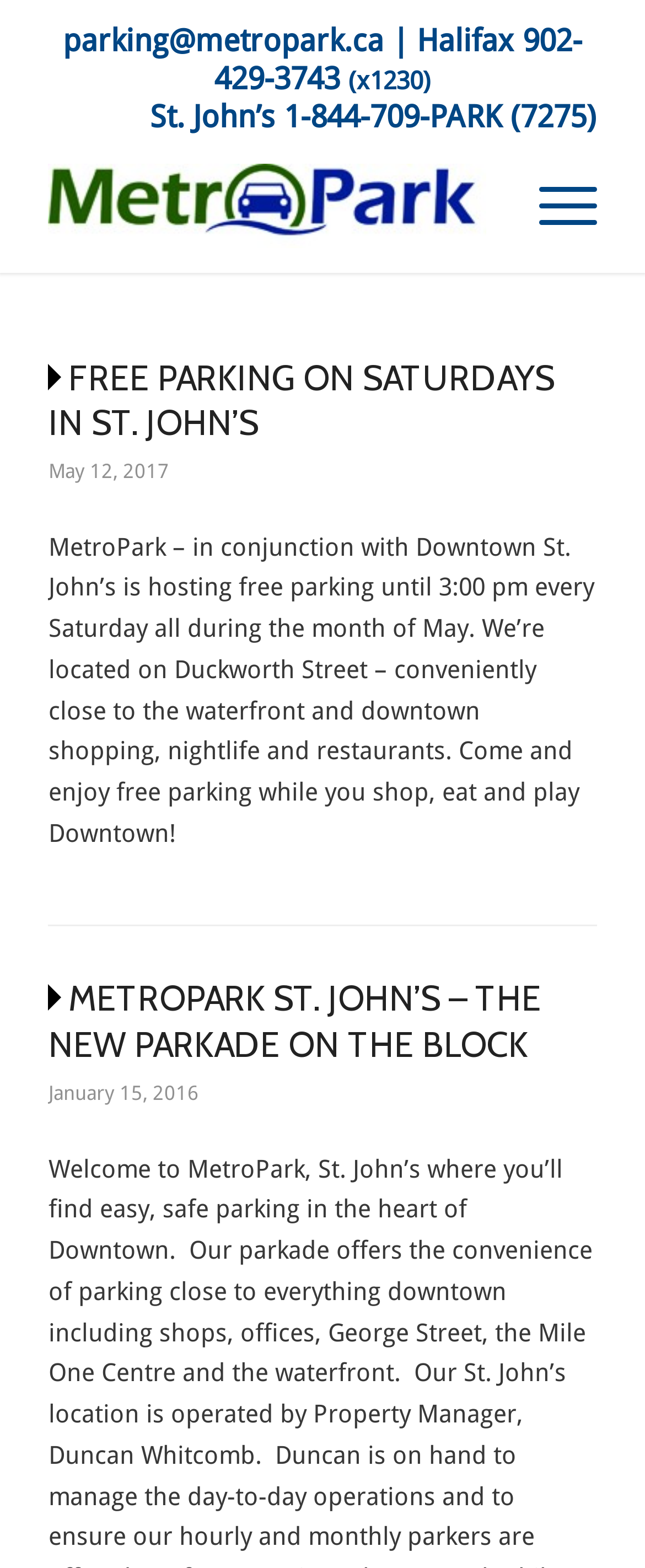Create an in-depth description of the webpage, covering main sections.

The webpage is about St. John's Promos and MetroPark. At the top left, there is a link to "parking@metropark.ca" and a static text "Halifax 902-429-3743" next to it. Below these elements, there is a static text "(x1230)" and another static text "St. John’s 1-844-709-PARK (7275)".

To the right of these elements, there is a layout table containing a link to "MetroPark" with an associated image, a menu item "Menu" with a link, and an article section. The article section has a header section with a heading "FREE PARKING ON SATURDAYS IN ST. JOHN’S" and a time element showing "May 12, 2017". Below this header, there is a static text describing the free parking promotion in St. John's.

Further down, there is another header section with a heading "METROPARK ST. JOHN’S – THE NEW PARKADE ON THE BLOCK" and a time element showing "January 15, 2016".